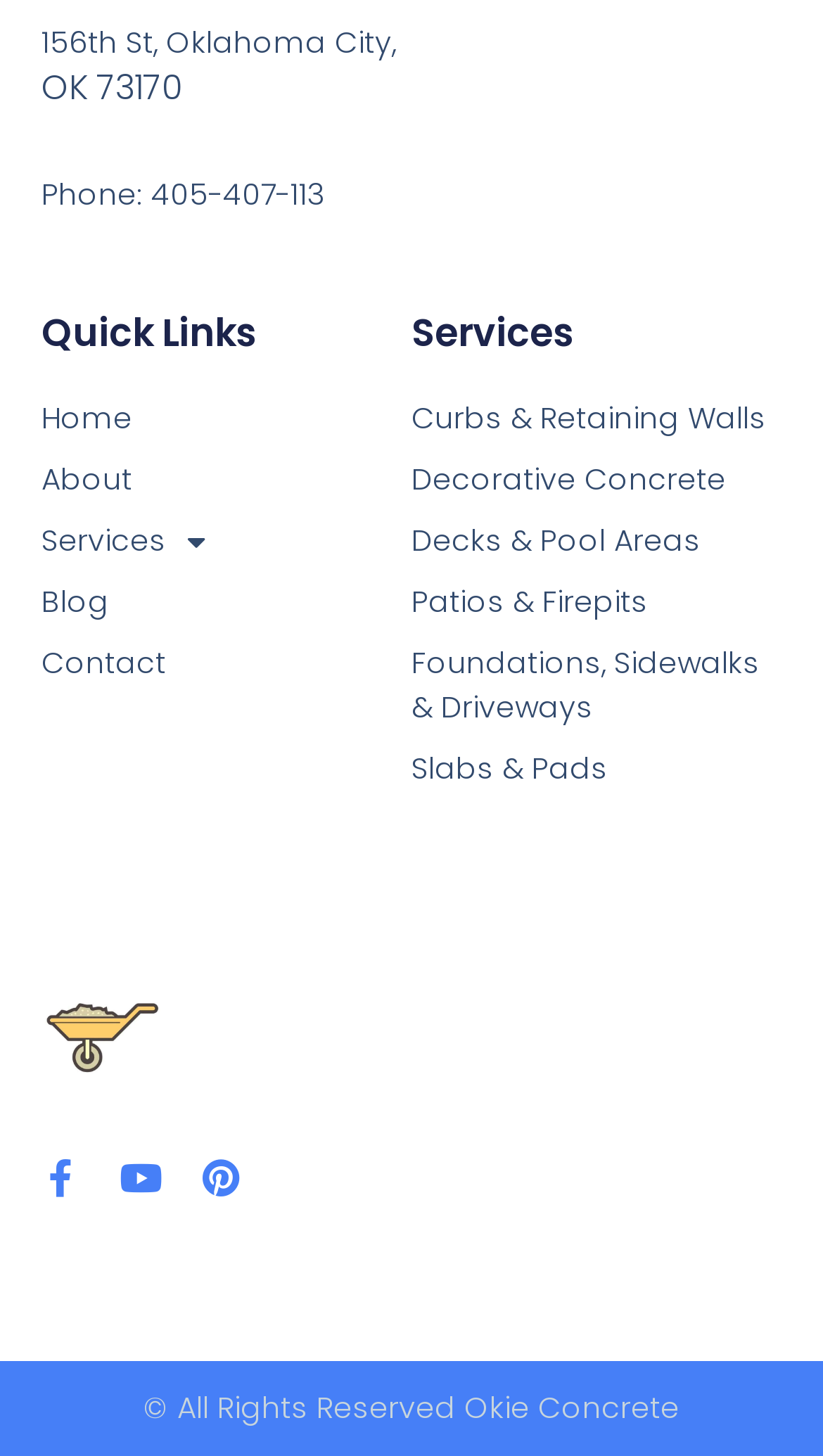How many social media links are available?
Using the image as a reference, give a one-word or short phrase answer.

3